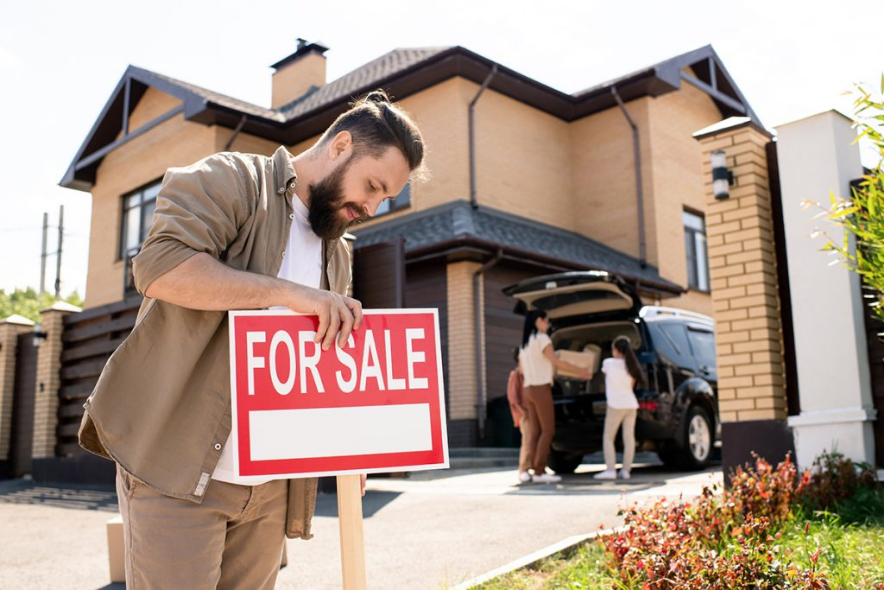How many individuals are unloading items from the SUV?
Using the picture, provide a one-word or short phrase answer.

Two